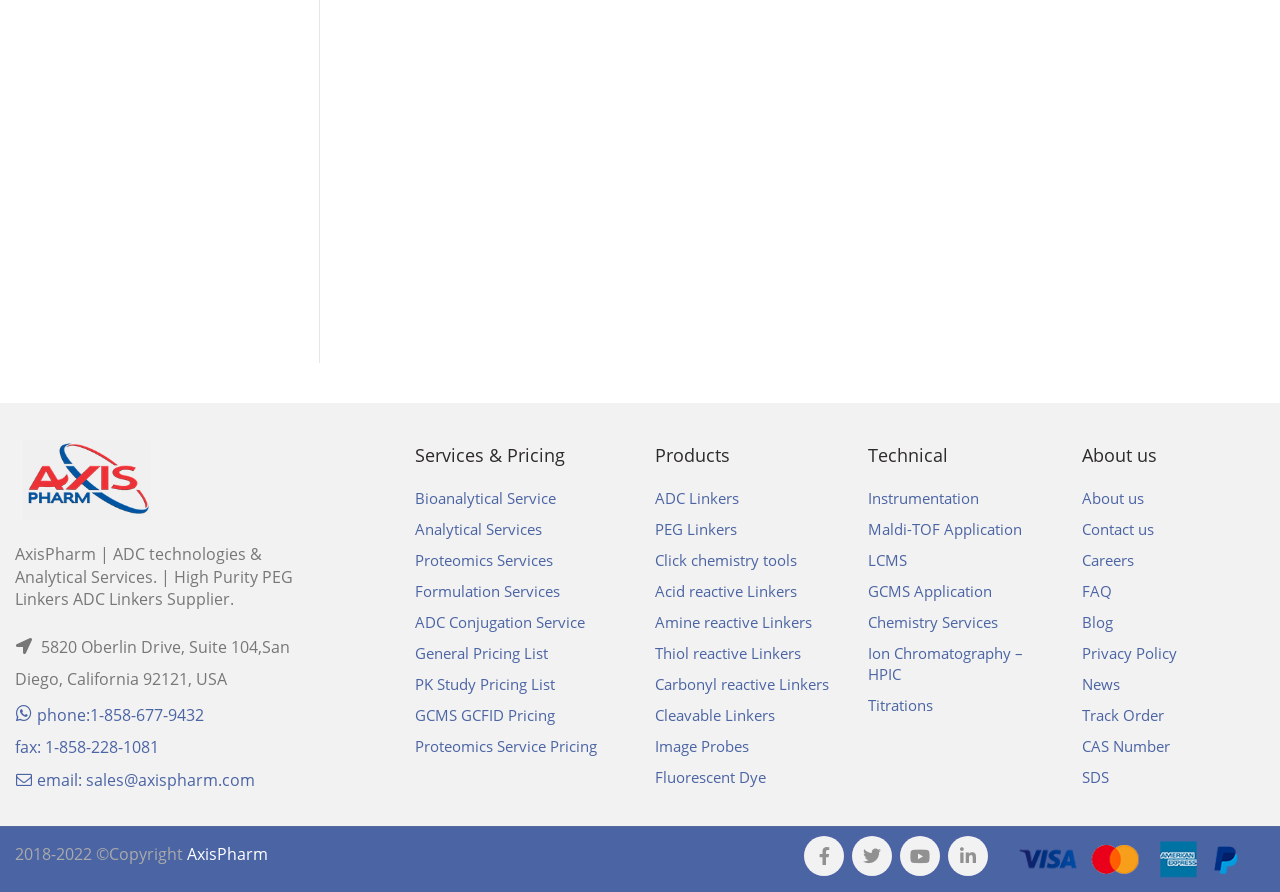Identify the bounding box of the UI component described as: "CAS Number".

[0.845, 0.826, 0.914, 0.848]